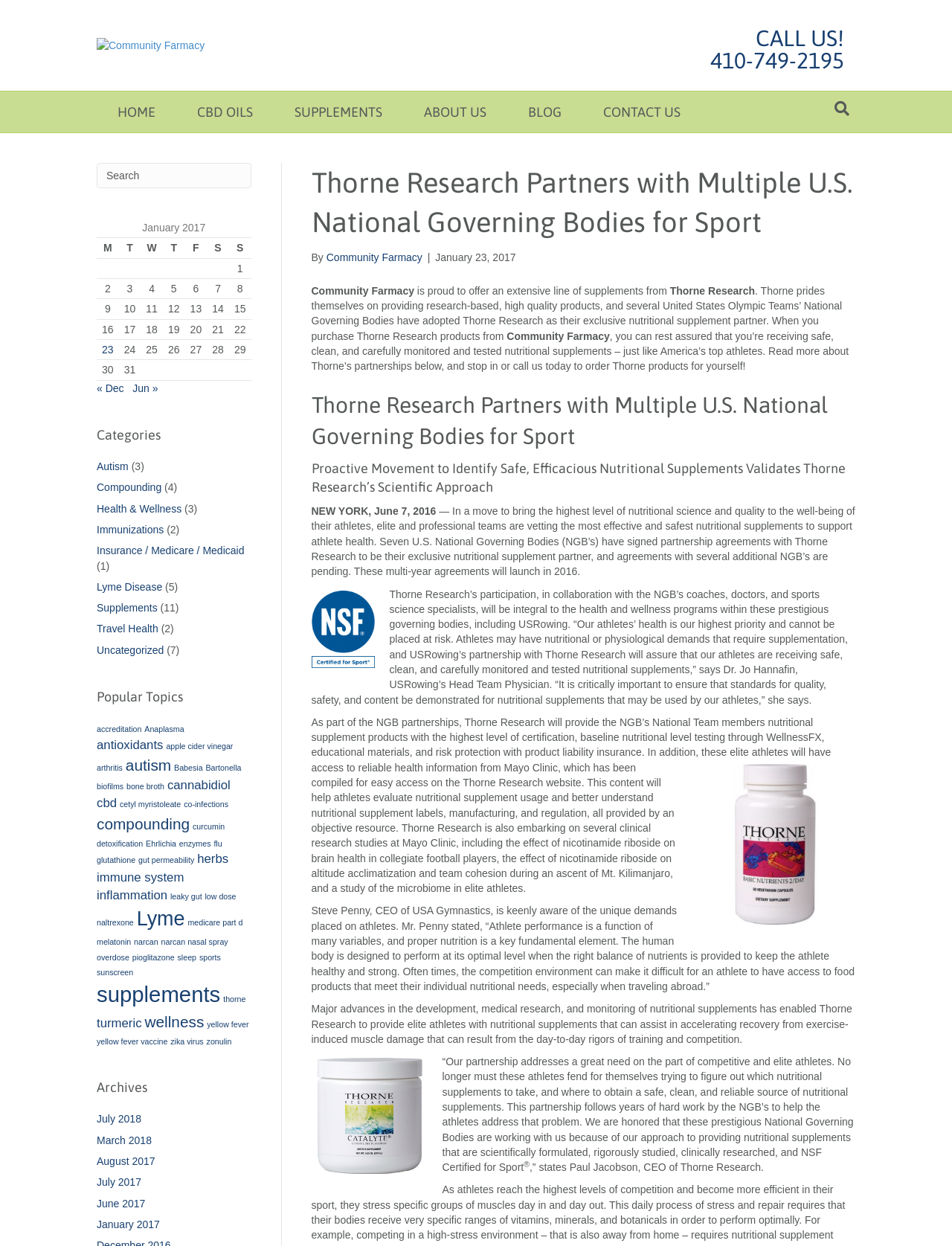Please identify the primary heading on the webpage and return its text.

Thorne Research Partners with Multiple U.S. National Governing Bodies for Sport